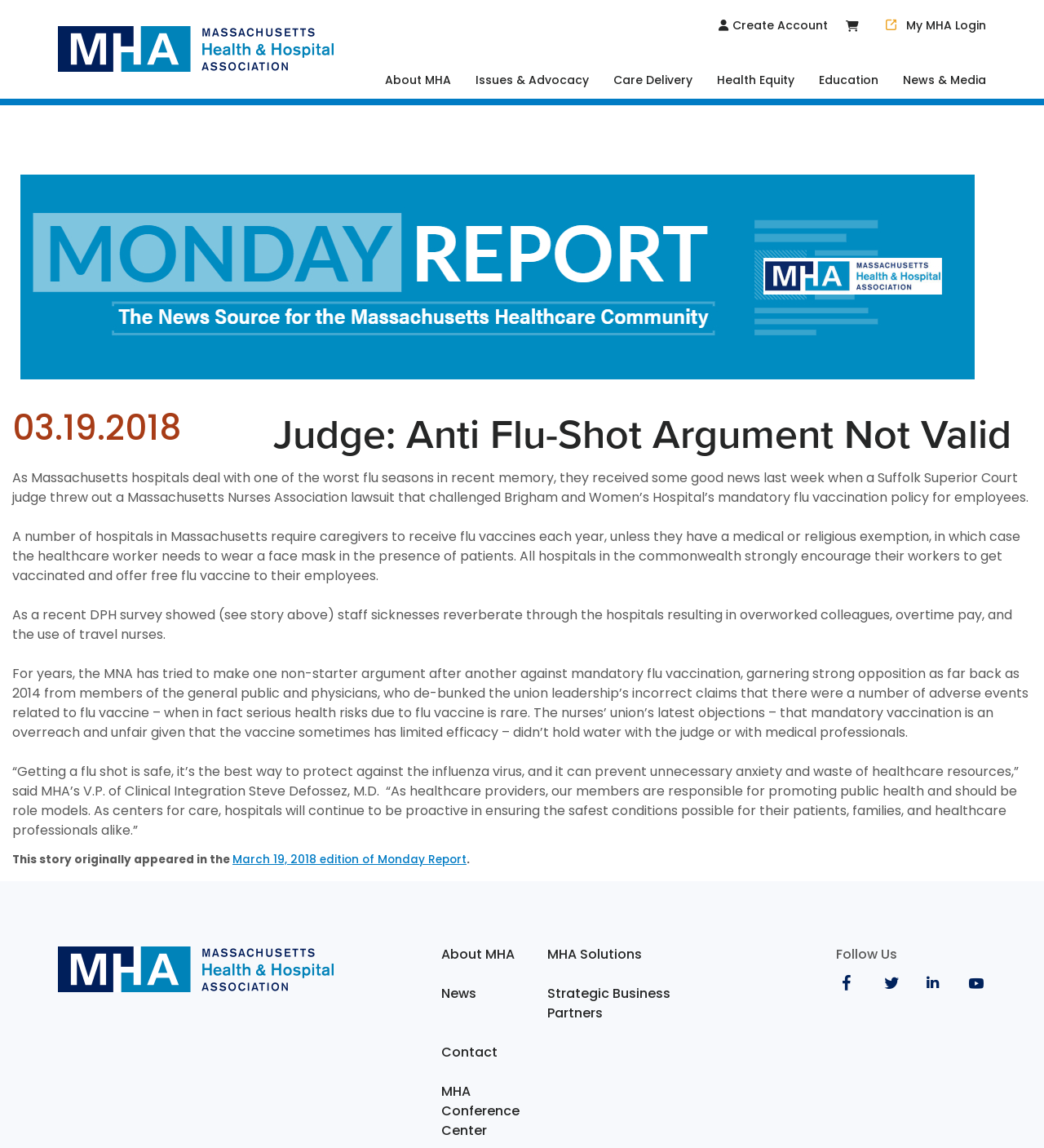What is the name of the hospital mentioned in the story?
Based on the image, provide a one-word or brief-phrase response.

Brigham and Women’s Hospital